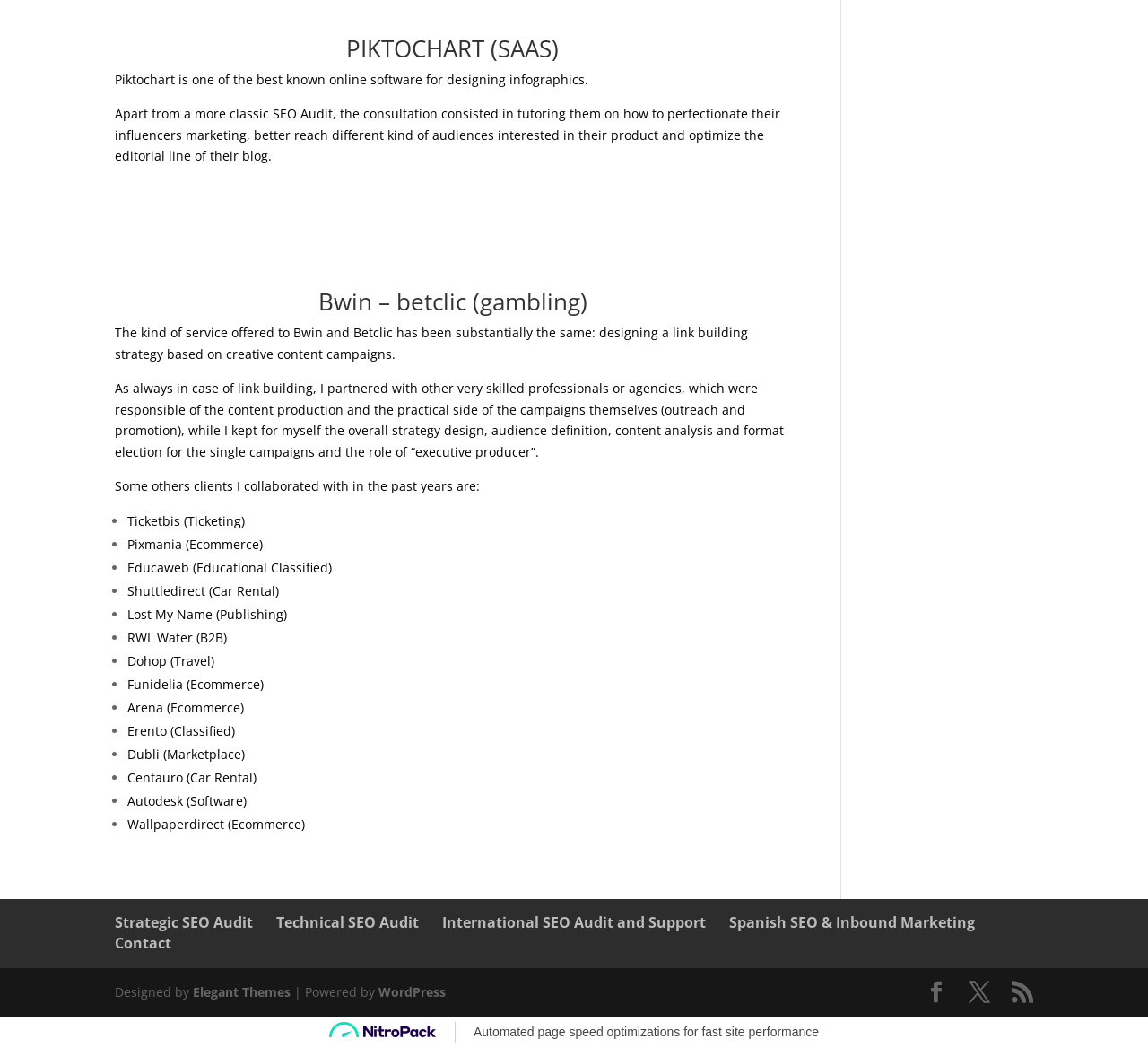Find the bounding box coordinates of the clickable element required to execute the following instruction: "Click on 'Strategic SEO Audit'". Provide the coordinates as four float numbers between 0 and 1, i.e., [left, top, right, bottom].

[0.1, 0.87, 0.22, 0.889]